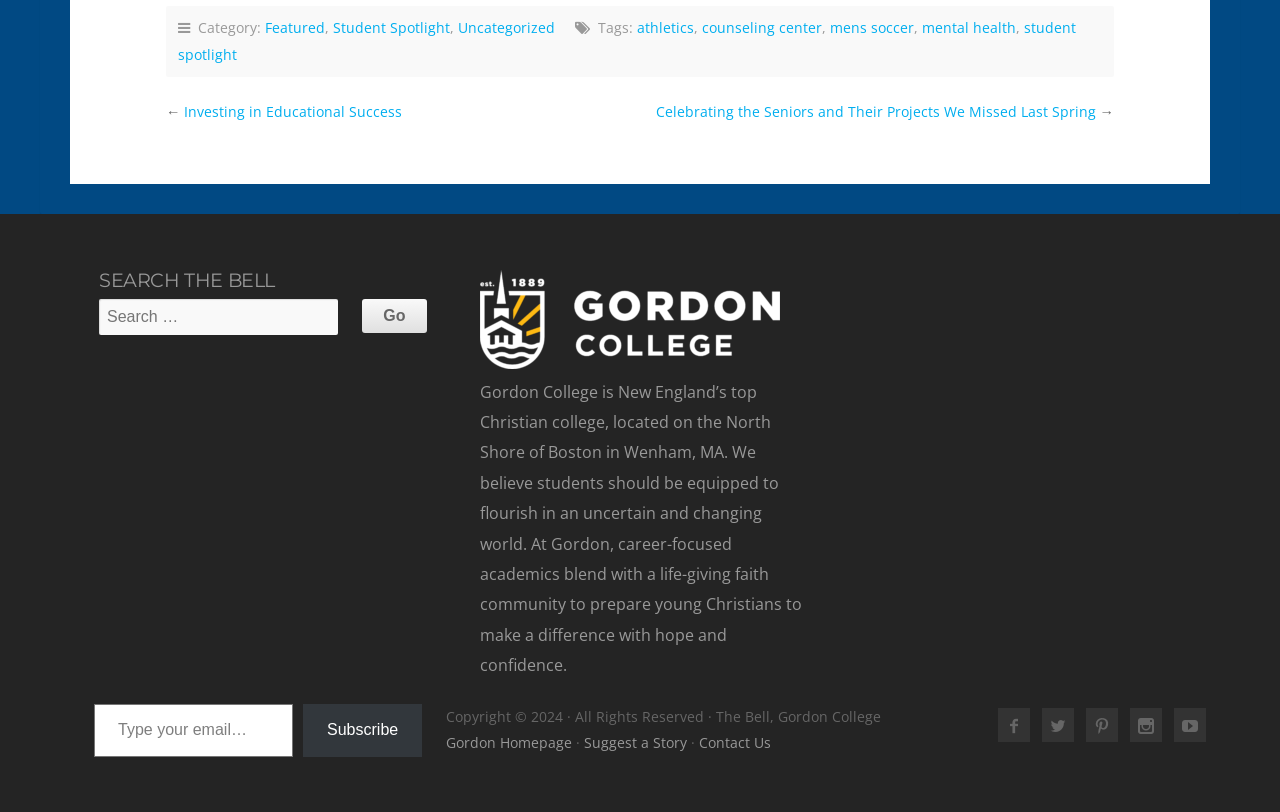Can you provide the bounding box coordinates for the element that should be clicked to implement the instruction: "Search the website"?

[0.077, 0.368, 0.264, 0.412]